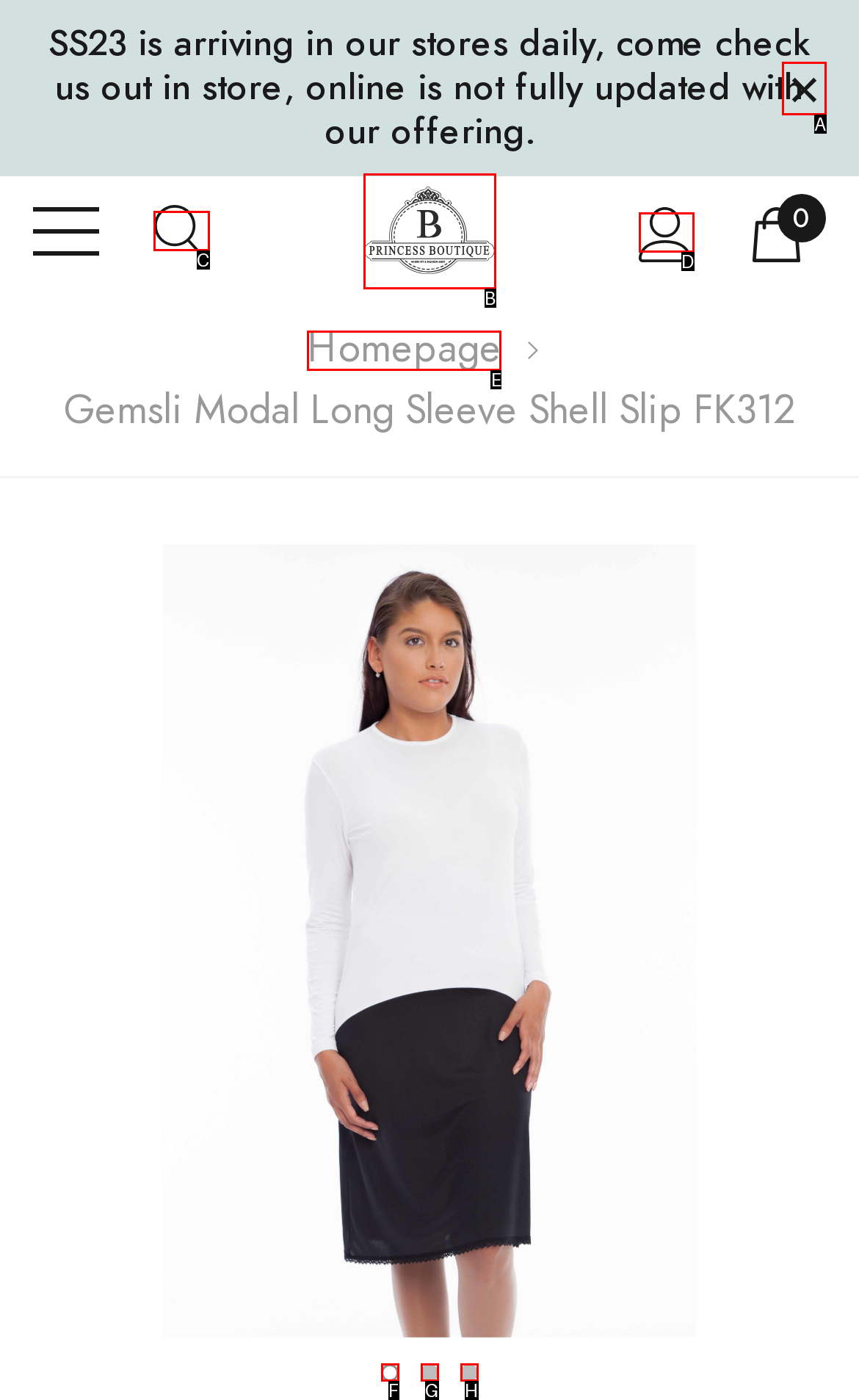To achieve the task: search for something, which HTML element do you need to click?
Respond with the letter of the correct option from the given choices.

C